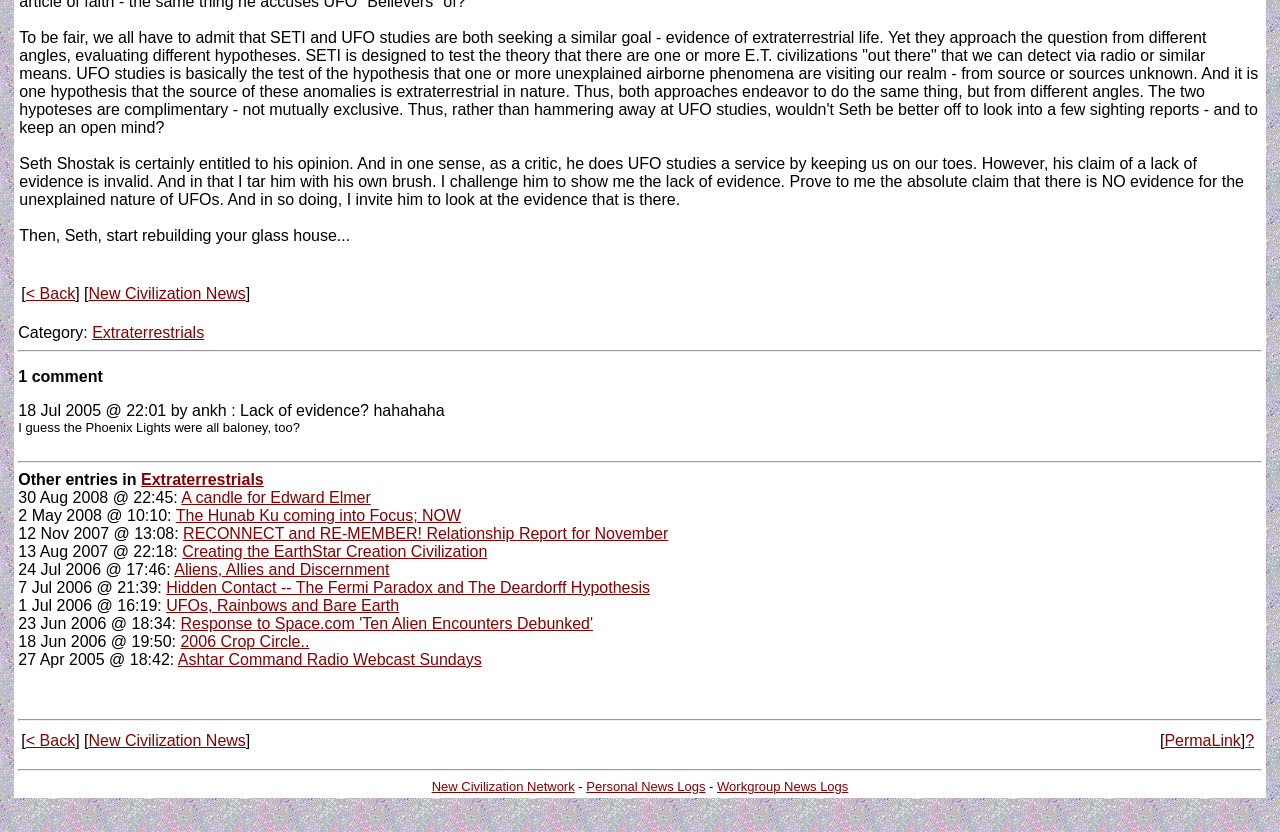Give a succinct answer to this question in a single word or phrase: 
What is the purpose of the link 'New Civilization News'?

To navigate to a new page